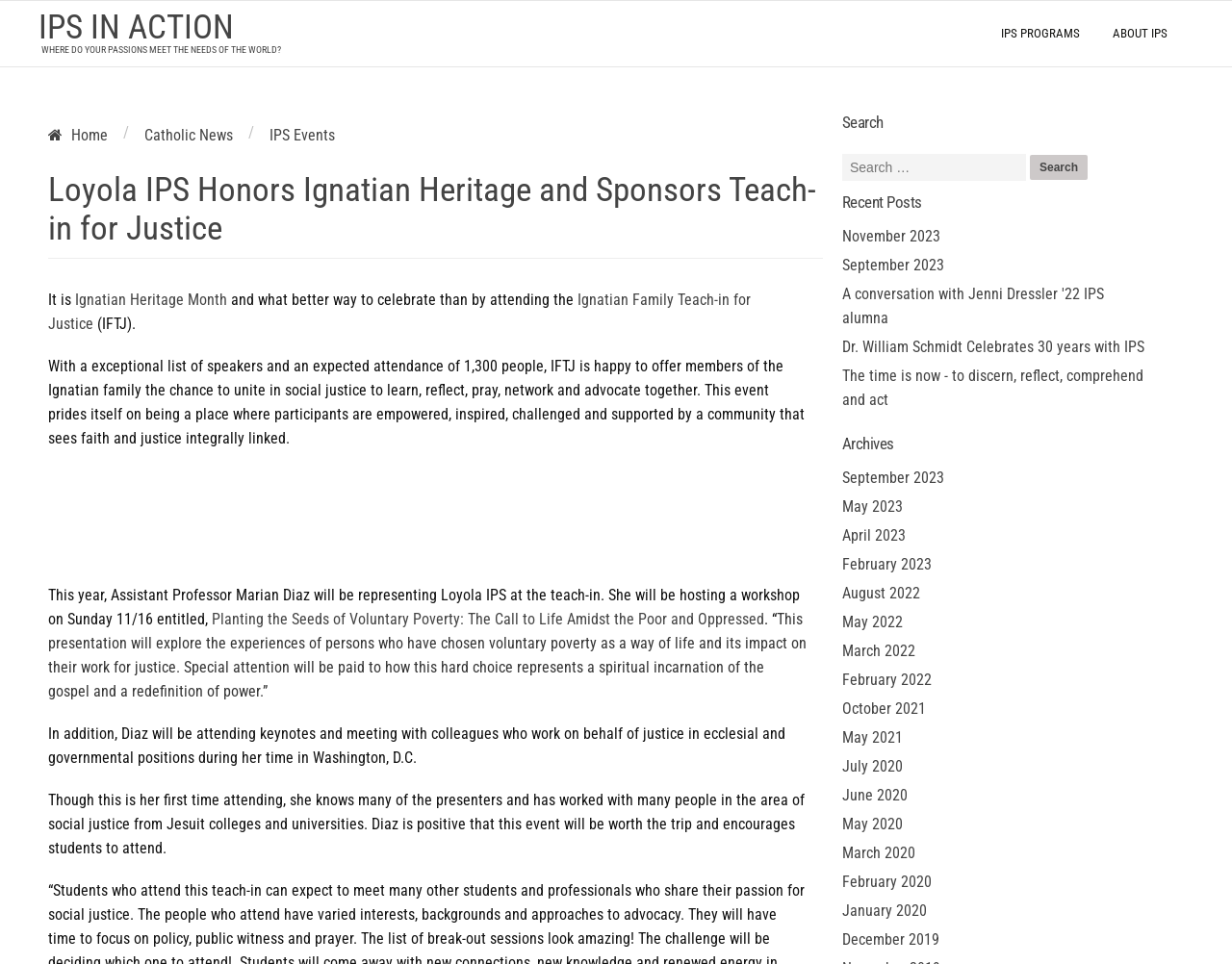Detail the various sections and features of the webpage.

This webpage is about Loyola IPS honoring Ignatian Heritage and sponsoring a teach-in for justice. At the top, there is a navigation menu with links to "IPS IN ACTION", "IPS PROGRAMS", "ABOUT IPS", and "Home". Below the navigation menu, there is a heading that reads "Loyola IPS Honors Ignatian Heritage and Sponsors Teach-in for Justice". 

The main content of the webpage is divided into two sections. The left section contains a series of links to news articles, including "Catholic News" and "IPS Events". The right section contains a long article about Loyola IPS honoring Ignatian Heritage and sponsoring a teach-in for justice. The article starts with a question "WHERE DO YOUR PASSIONS MEET THE NEEDS OF THE WORLD?" and then describes the event, including the speakers and the expected attendance. 

There is an image on the page, which is a header image for the Ignatian Family Teach-in for Justice (IFTJ) event. The article also mentions that Assistant Professor Marian Diaz will be representing Loyola IPS at the teach-in and will be hosting a workshop on Sunday, November 16. 

On the right side of the page, there is a search bar and a section titled "Recent Posts" that lists several news articles, including "A conversation with Jenni Dressler '22 IPS alumna" and "Dr. William Schmidt Celebrates 30 years with IPS". Below the "Recent Posts" section, there is an "Archives" section that lists news articles from previous months and years, dating back to 2019.